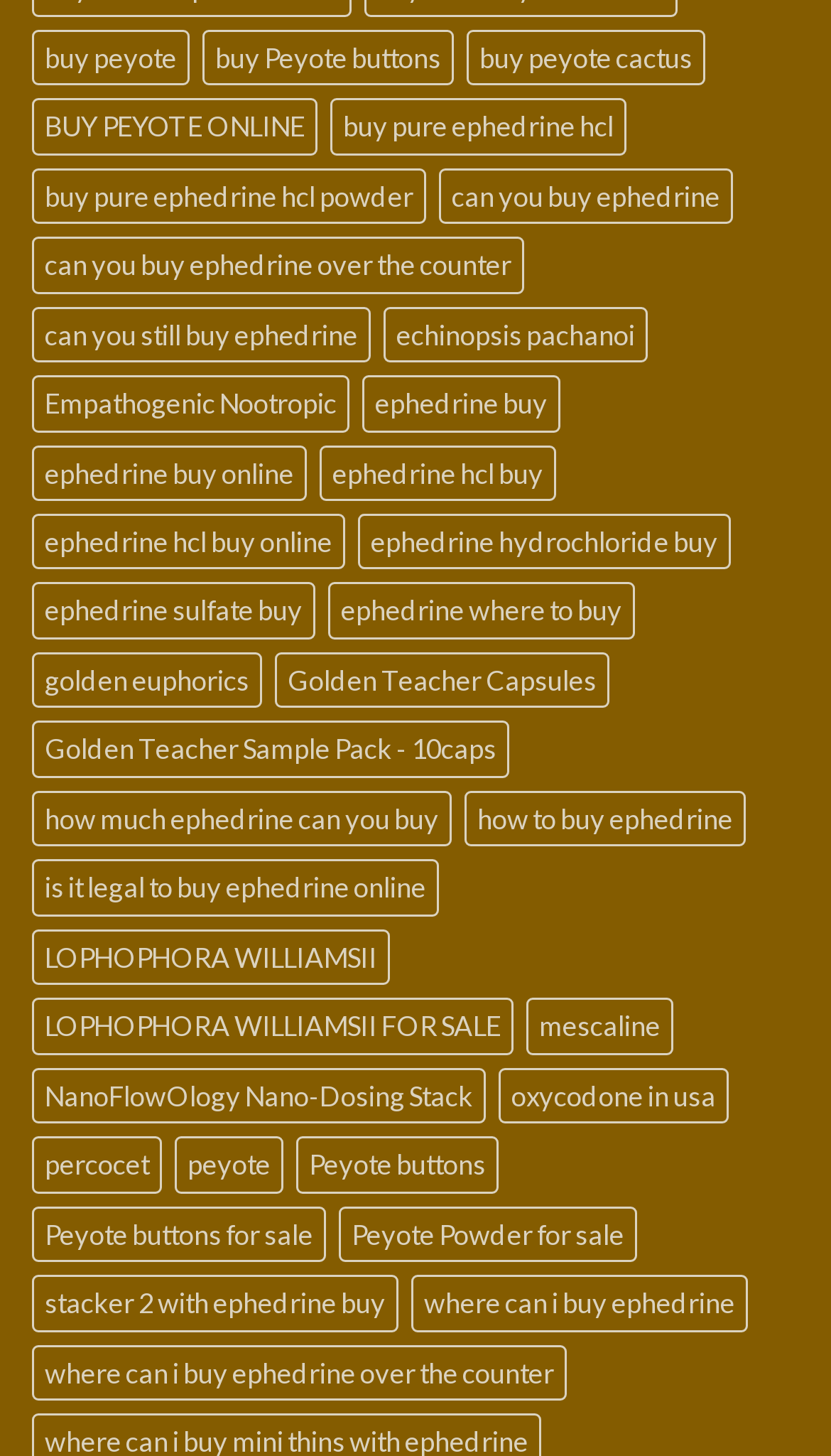Locate the bounding box coordinates of the area that needs to be clicked to fulfill the following instruction: "buy pure ephedrine hcl". The coordinates should be in the format of four float numbers between 0 and 1, namely [left, top, right, bottom].

[0.397, 0.068, 0.754, 0.106]